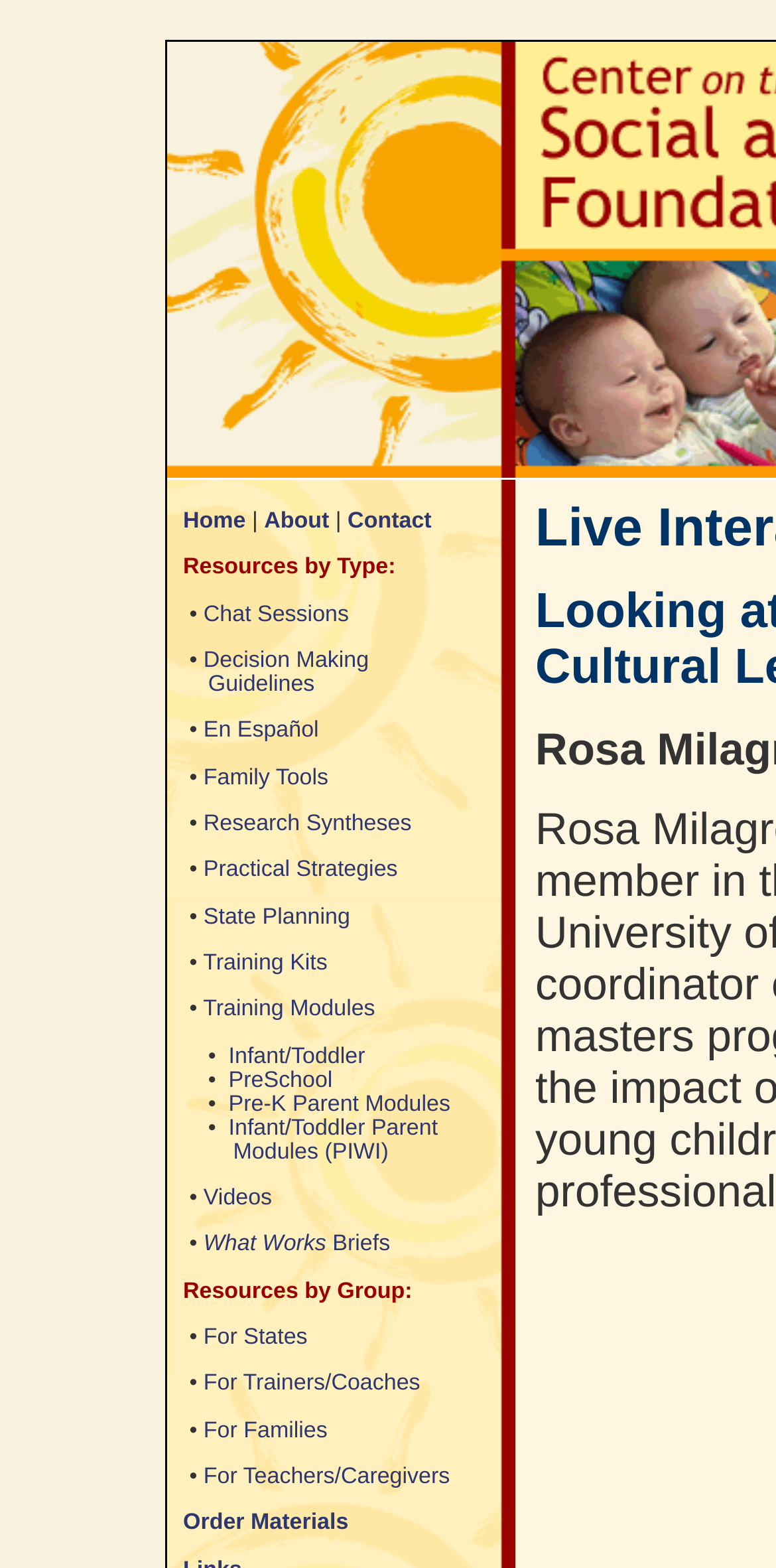What is the last resource type listed?
Please ensure your answer to the question is detailed and covers all necessary aspects.

I scrolled down the list of resource types and found that the last one listed is 'Training Modules', which is a link located at the bottom of the 'Resources by Type:' section.